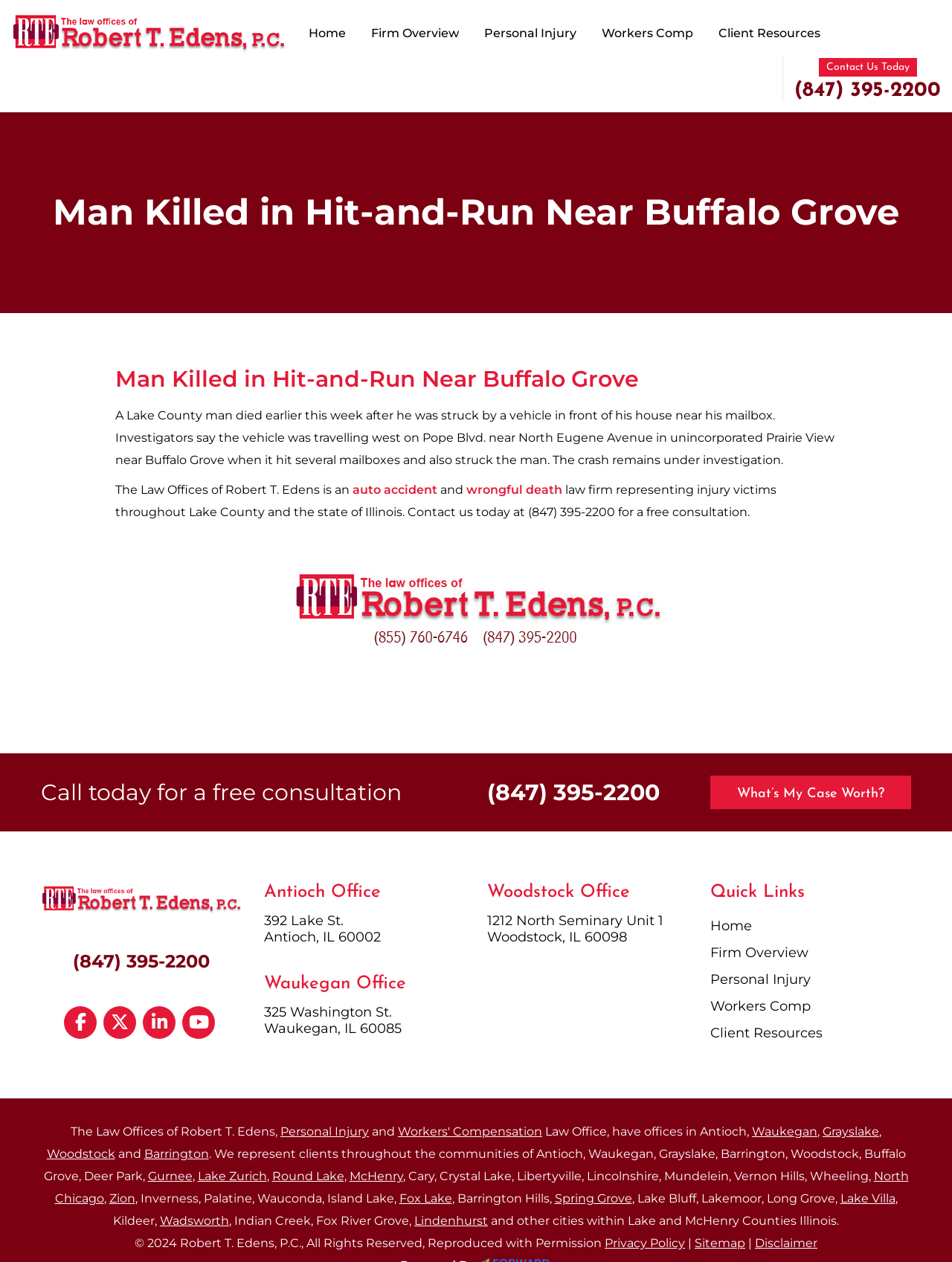Can you determine the bounding box coordinates of the area that needs to be clicked to fulfill the following instruction: "Call the phone number"?

[0.834, 0.064, 0.988, 0.08]